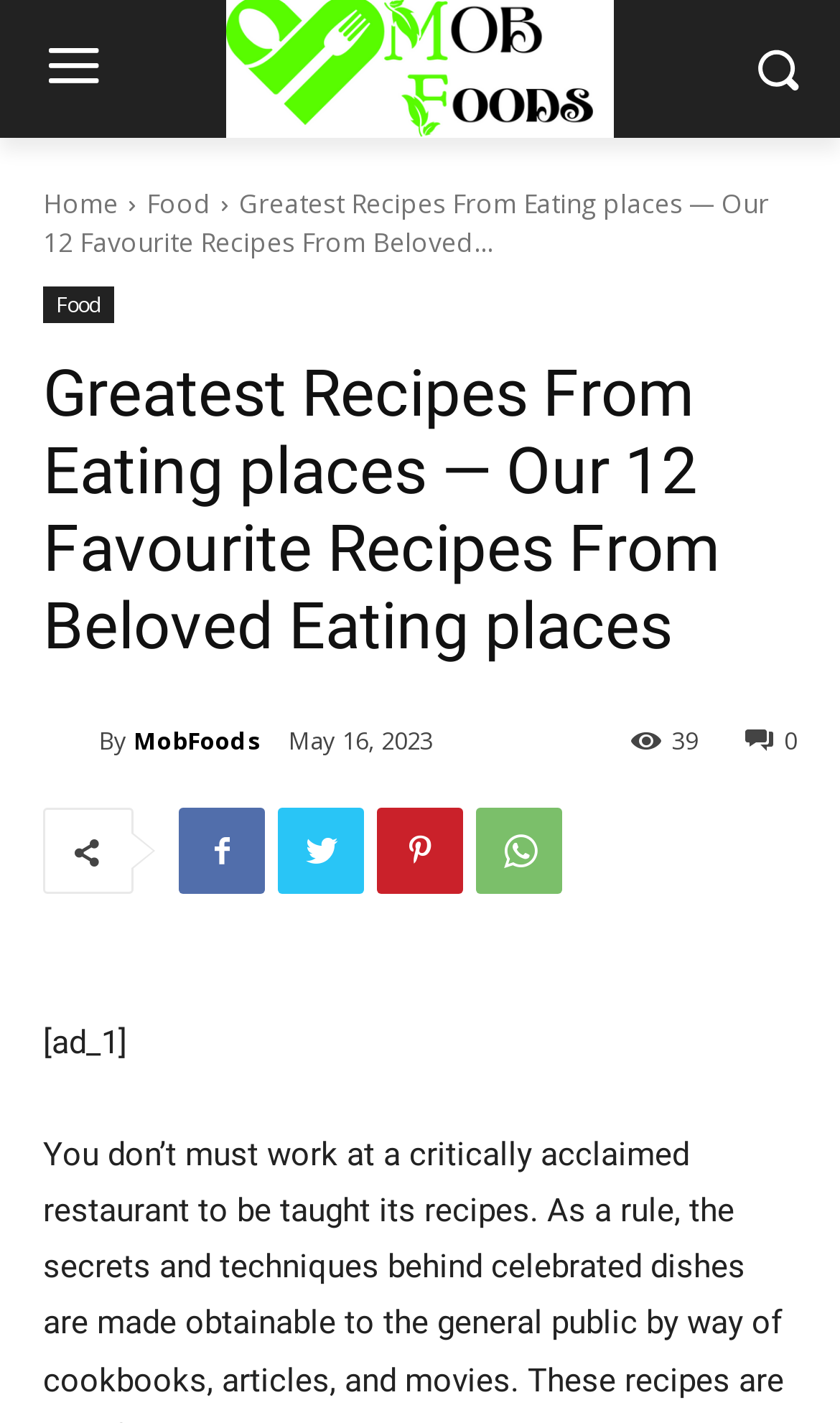Provide the bounding box coordinates for the area that should be clicked to complete the instruction: "Go to the home page".

[0.051, 0.13, 0.141, 0.156]